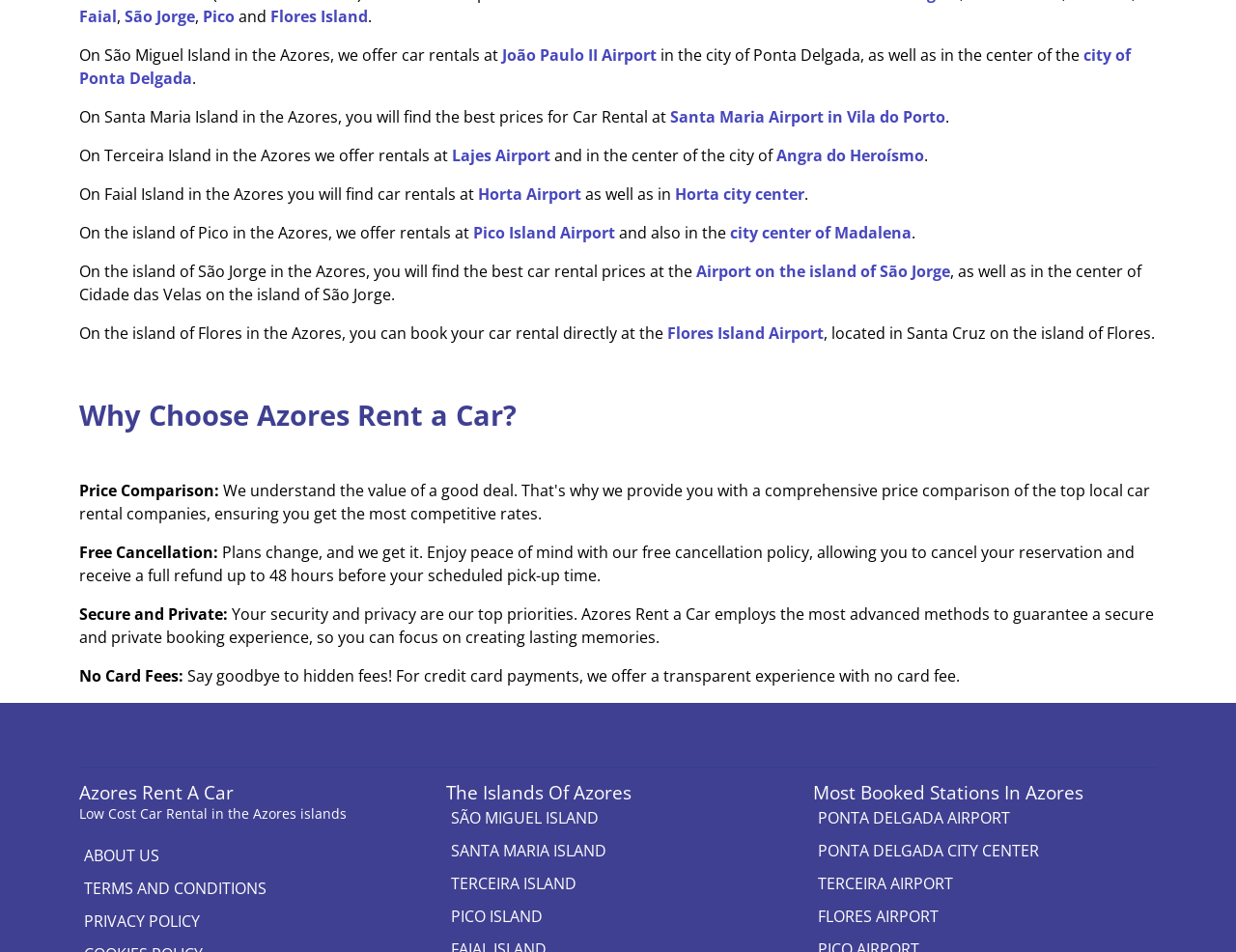Identify the bounding box coordinates for the UI element described by the following text: "São Jorge". Provide the coordinates as four float numbers between 0 and 1, in the format [left, top, right, bottom].

[0.101, 0.006, 0.158, 0.029]